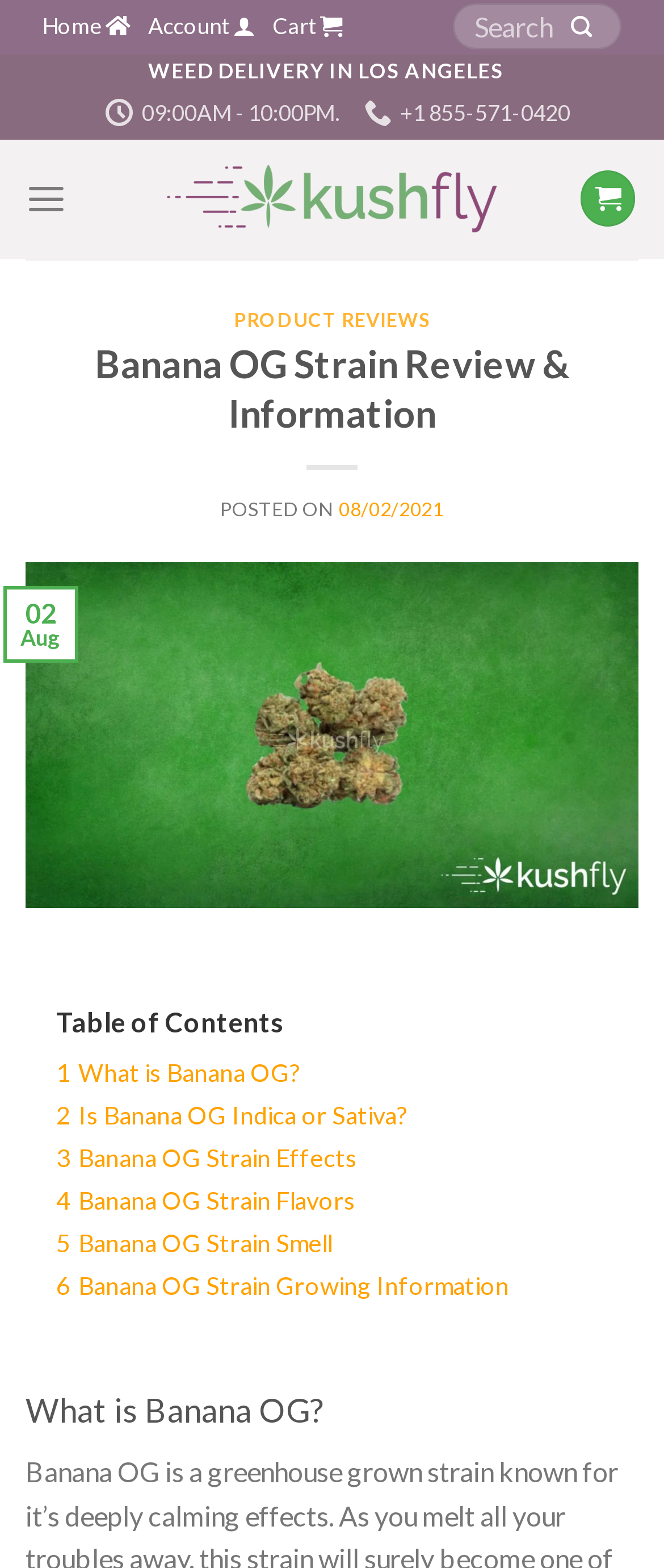Based on the image, please respond to the question with as much detail as possible:
What is the name of the cannabis strain being reviewed?

The webpage is focused on reviewing a specific cannabis strain, and the heading 'Banana OG Strain Review & Information' suggests that the strain being reviewed is Banana OG.